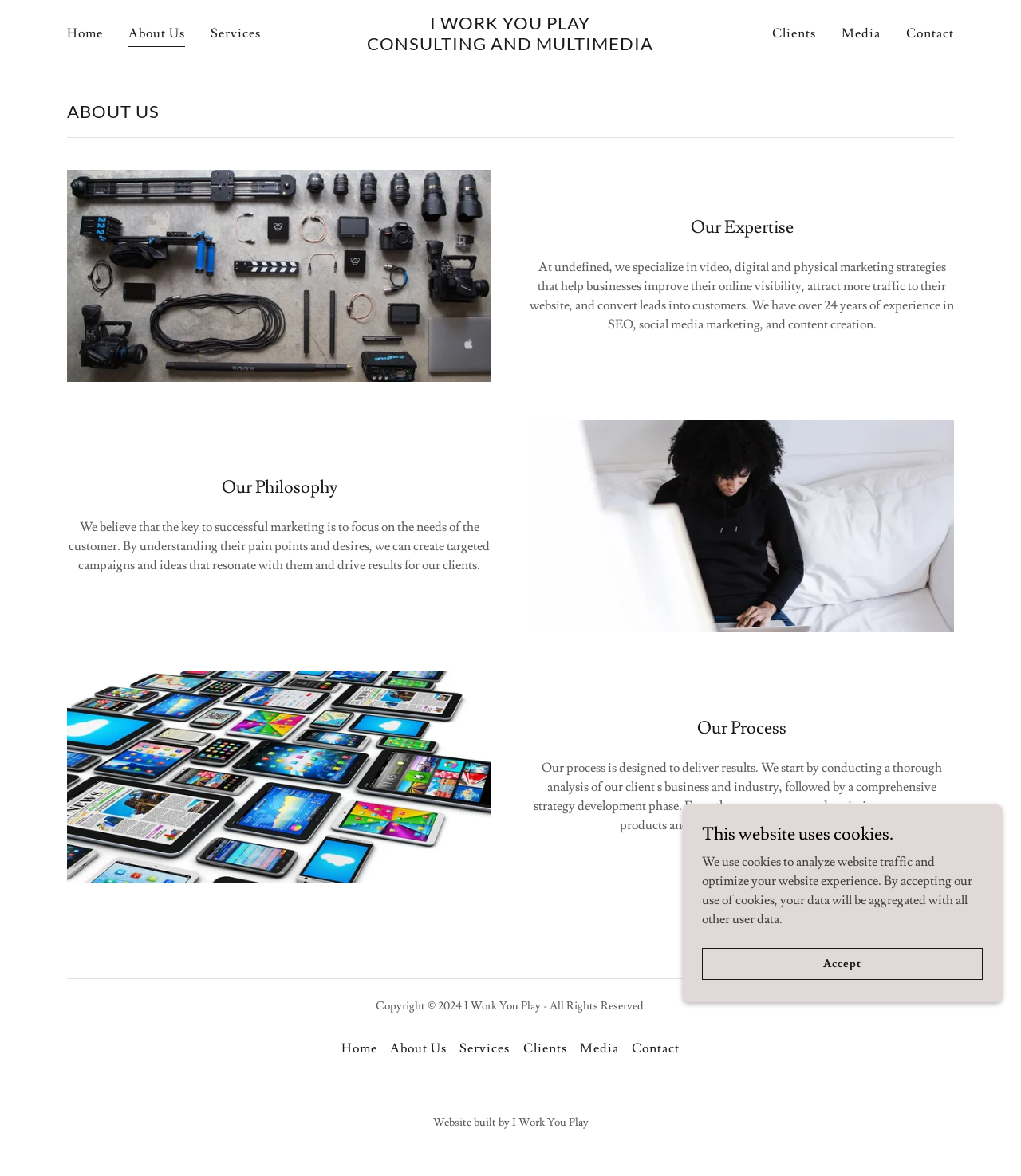Locate the bounding box coordinates of the clickable area to execute the instruction: "Contact the company". Provide the coordinates as four float numbers between 0 and 1, represented as [left, top, right, bottom].

[0.883, 0.017, 0.939, 0.041]